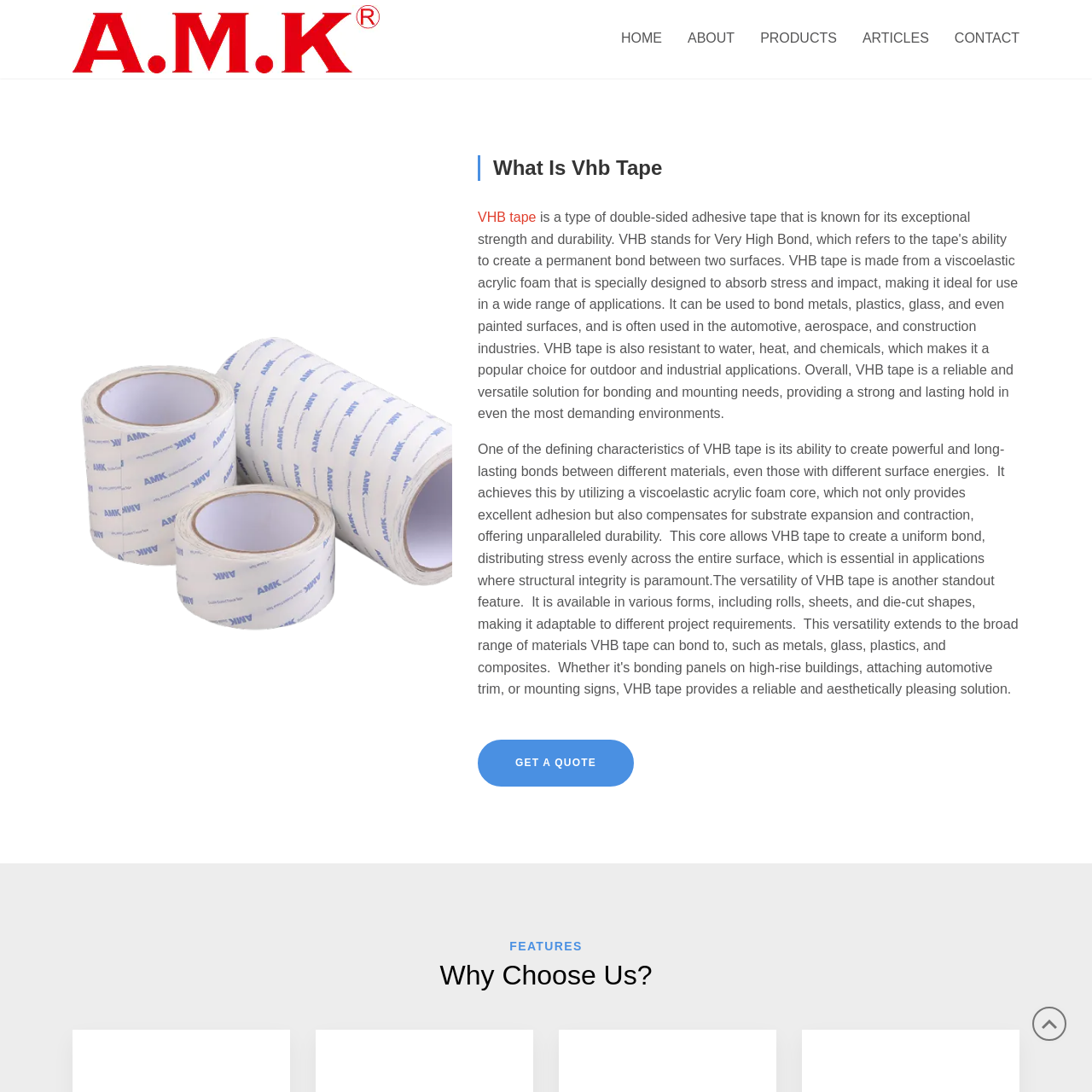What industries use VHB tape?
Using the details from the image, give an elaborate explanation to answer the question.

The webpage mentions that VHB tape is often used in the automotive, aerospace, and construction industries. This information is provided in the third paragraph of the webpage.